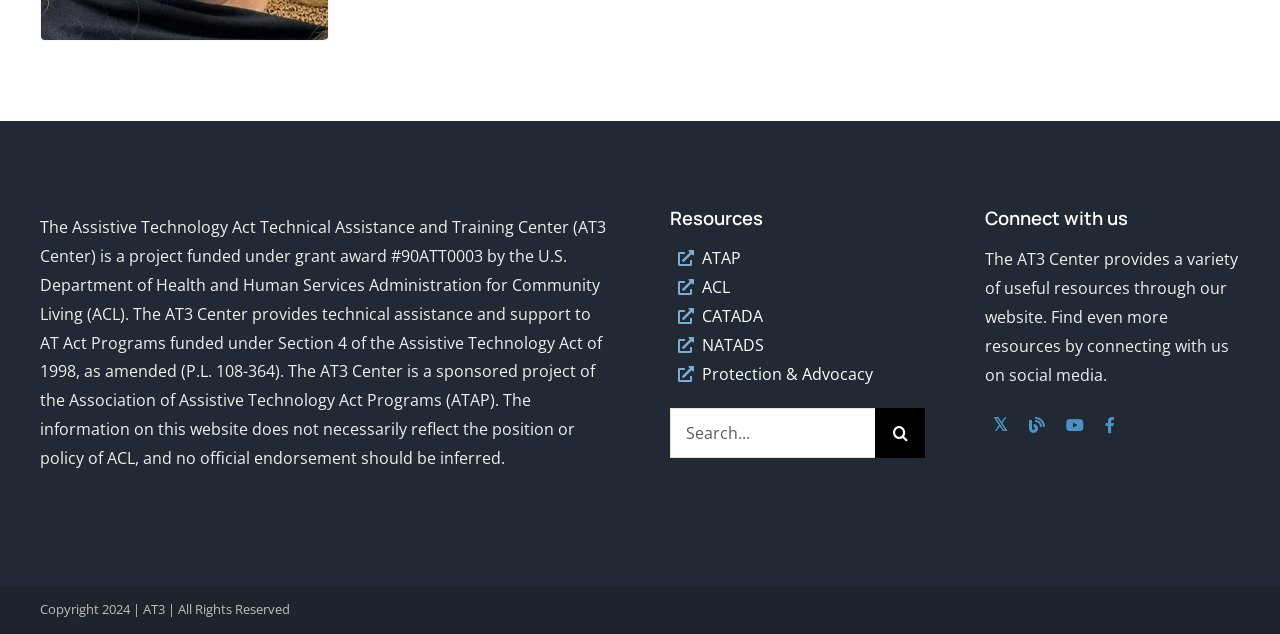Pinpoint the bounding box coordinates of the clickable element needed to complete the instruction: "Go to Facebook page". The coordinates should be provided as four float numbers between 0 and 1: [left, top, right, bottom].

[0.857, 0.639, 0.877, 0.703]